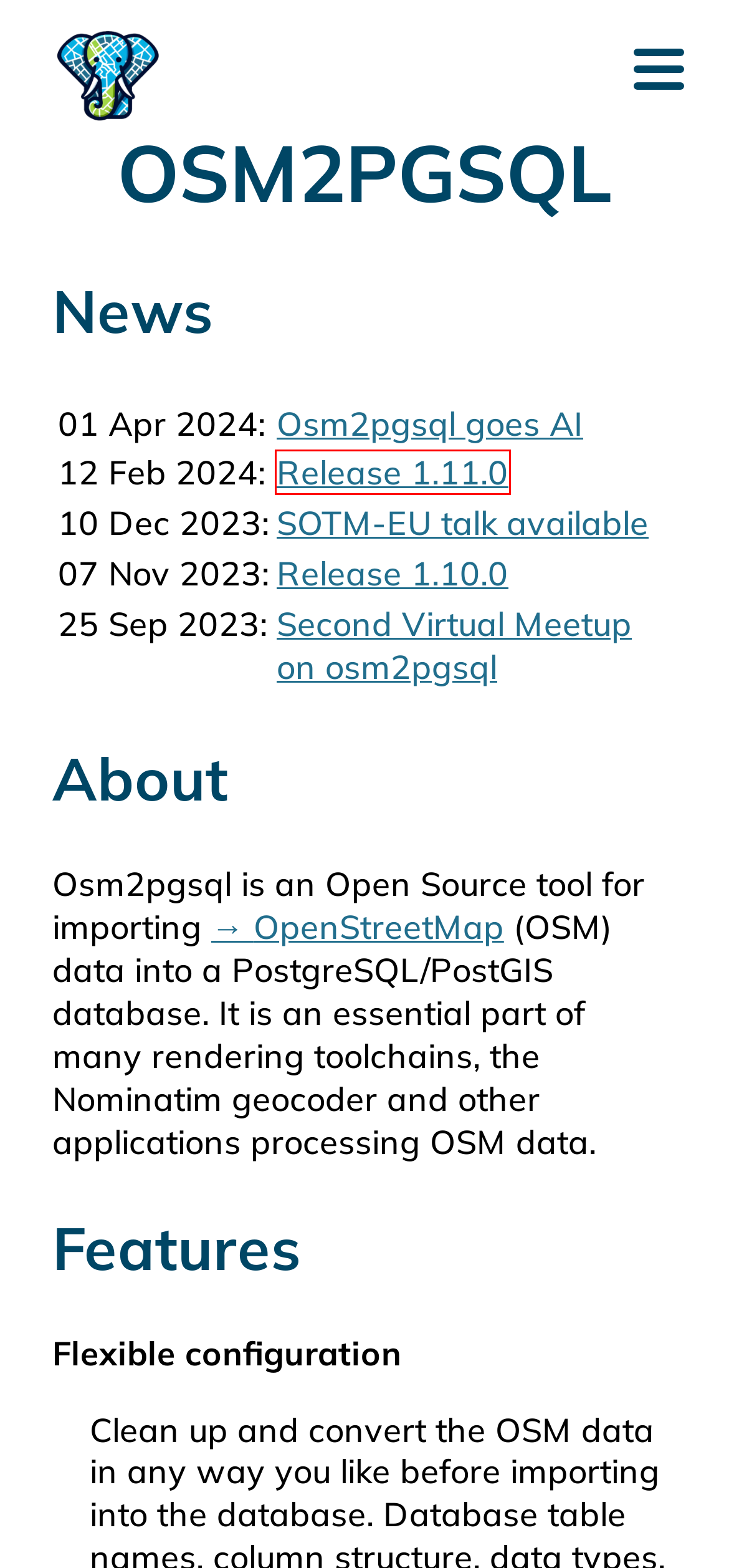You are given a screenshot of a webpage with a red rectangle bounding box around a UI element. Select the webpage description that best matches the new webpage after clicking the element in the bounding box. Here are the candidates:
A. 3D Building Map - Examples - osm2pgsql
B. SOTM-EU talk available - News - osm2pgsql
C. Antarctica Map - Examples - osm2pgsql
D. CC BY-SA 4.0 Deed | Attribution-ShareAlike 4.0 International
 | Creative Commons
E. Second Virtual Meetup on osm2pgsql - News - osm2pgsql
F. News - osm2pgsql
G. Geospatial Analysis - Examples - osm2pgsql
H. Release 1.11.0 - News - osm2pgsql

H